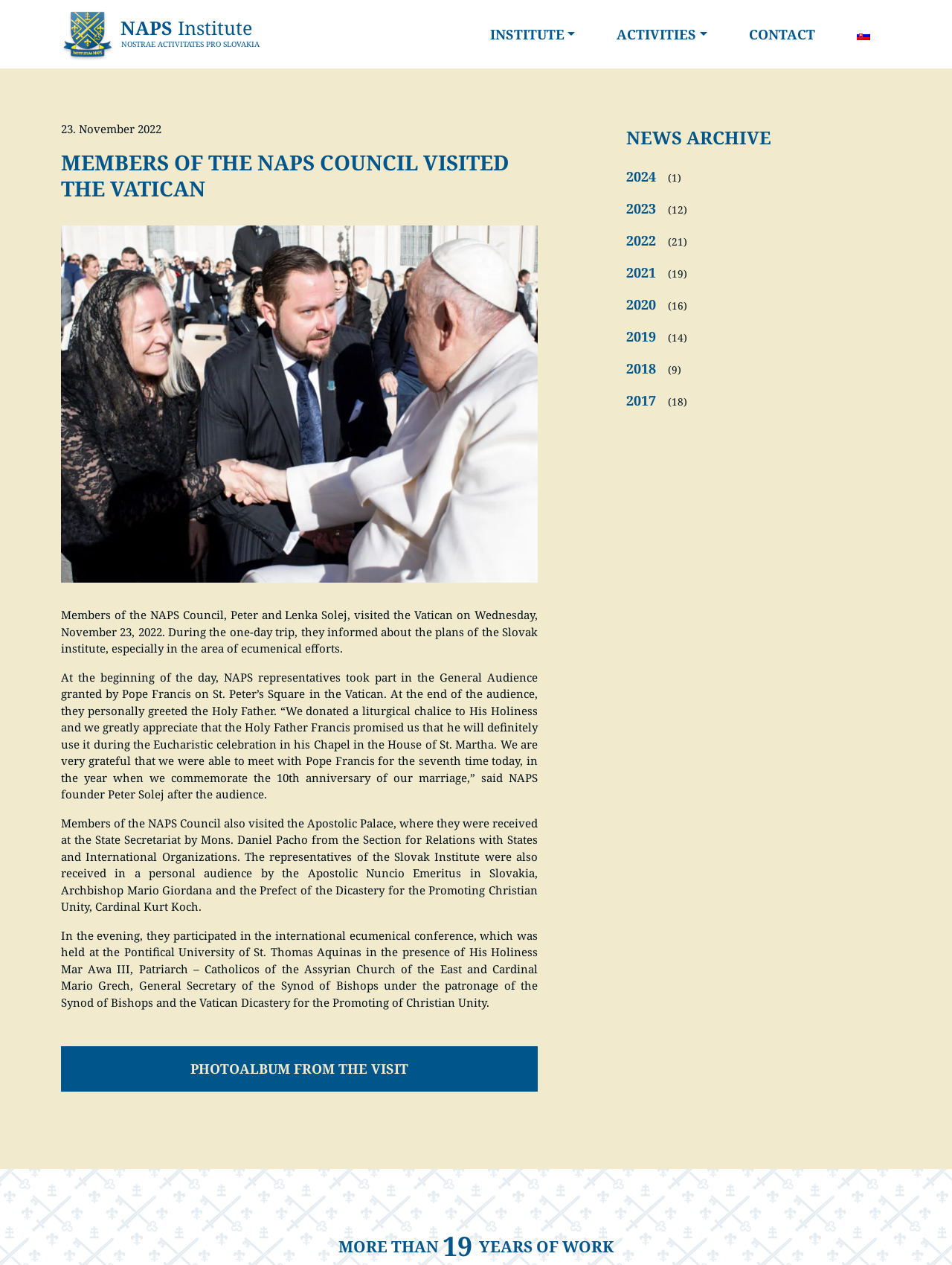Provide a brief response to the question below using one word or phrase:
What is the name of the patriarch mentioned in the text?

Mar Awa III